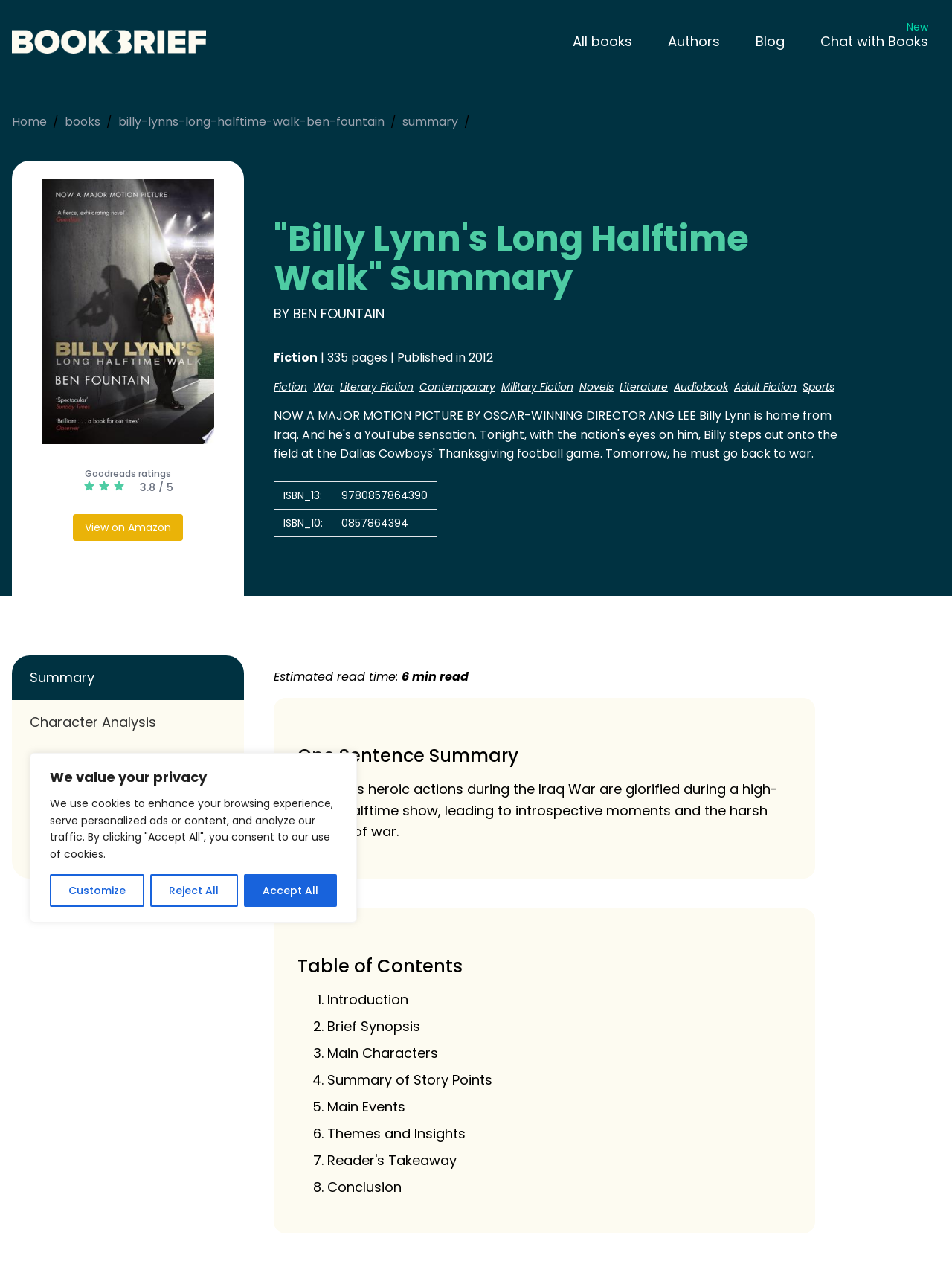Locate the headline of the webpage and generate its content.

"Billy Lynn's Long Halftime Walk" Summary